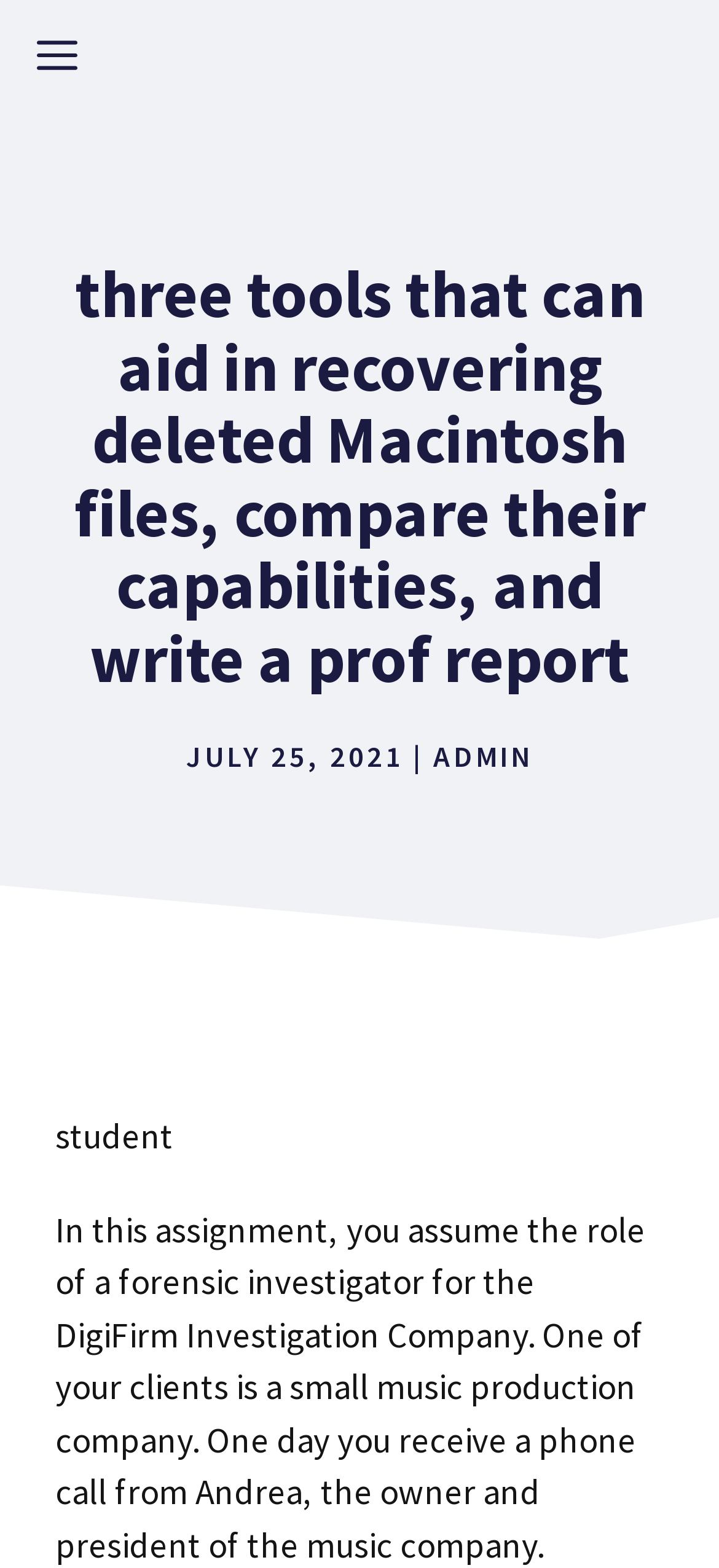Use a single word or phrase to answer the question: 
What is the name of the music company's owner?

Andrea